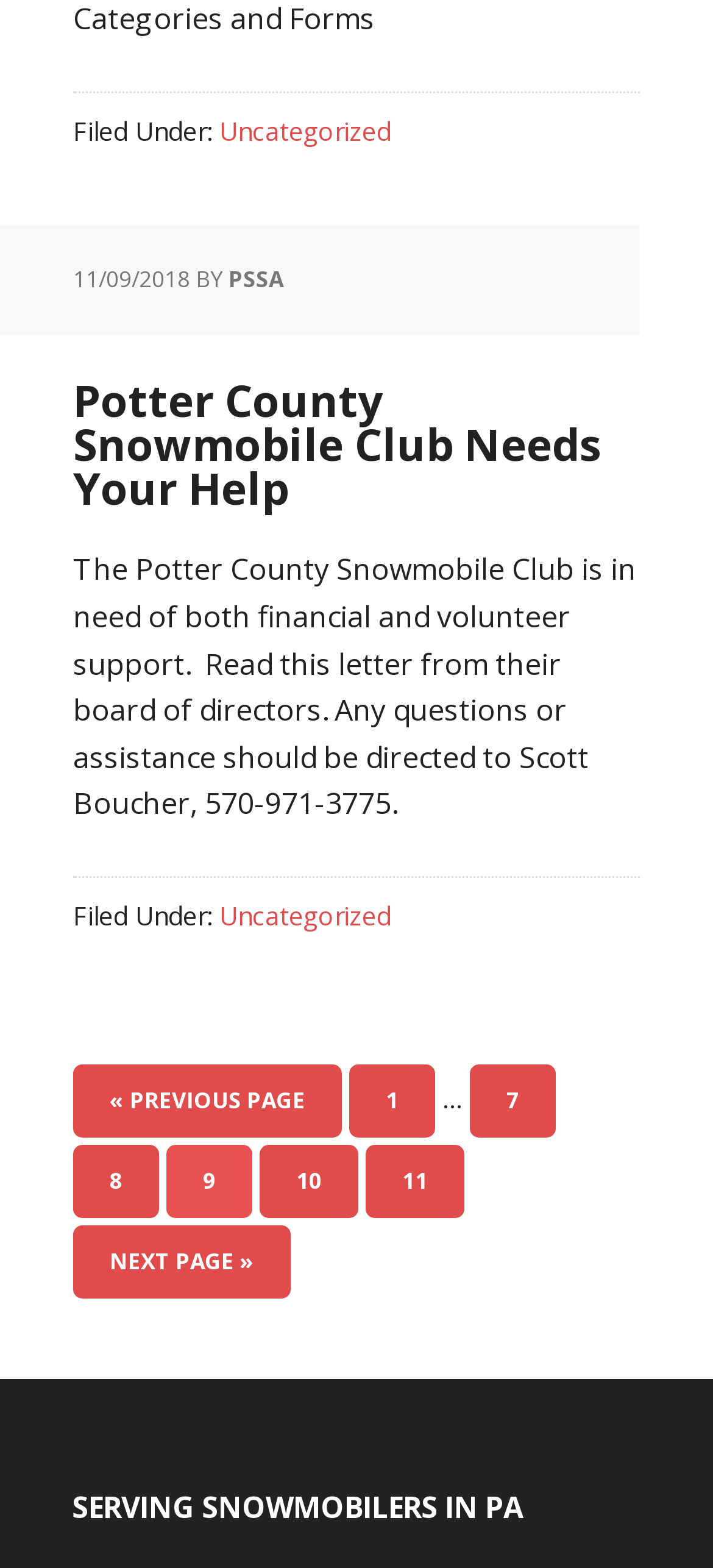Can you specify the bounding box coordinates for the region that should be clicked to fulfill this instruction: "read article".

[0.103, 0.144, 0.897, 0.598]